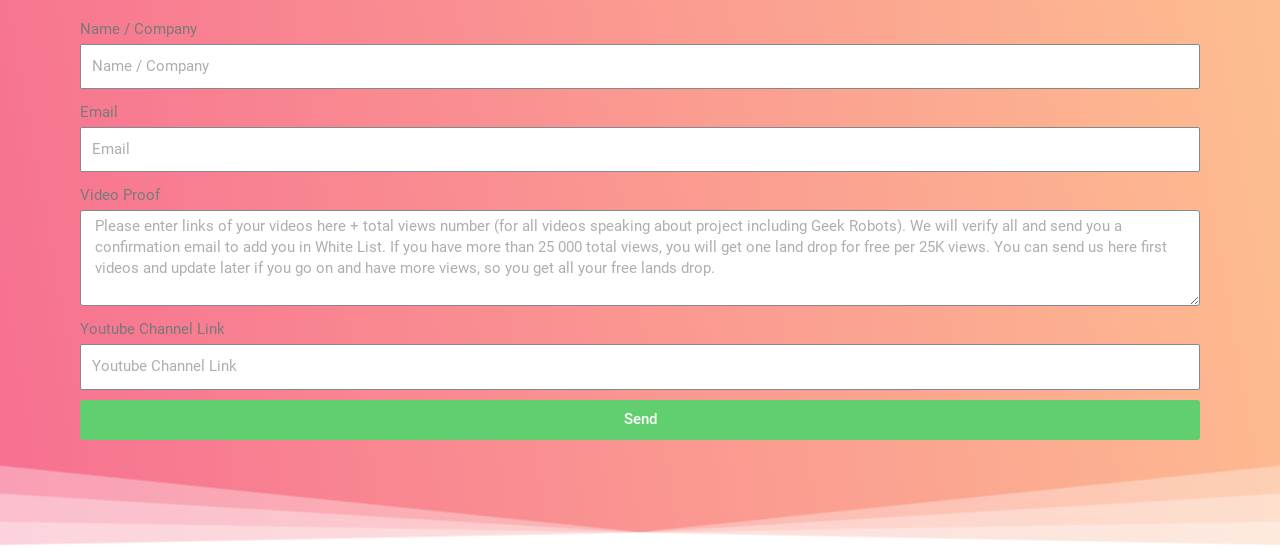Show the bounding box coordinates for the HTML element as described: "parent_node: Email name="form_fields[email]" placeholder="Email"".

[0.062, 0.23, 0.938, 0.313]